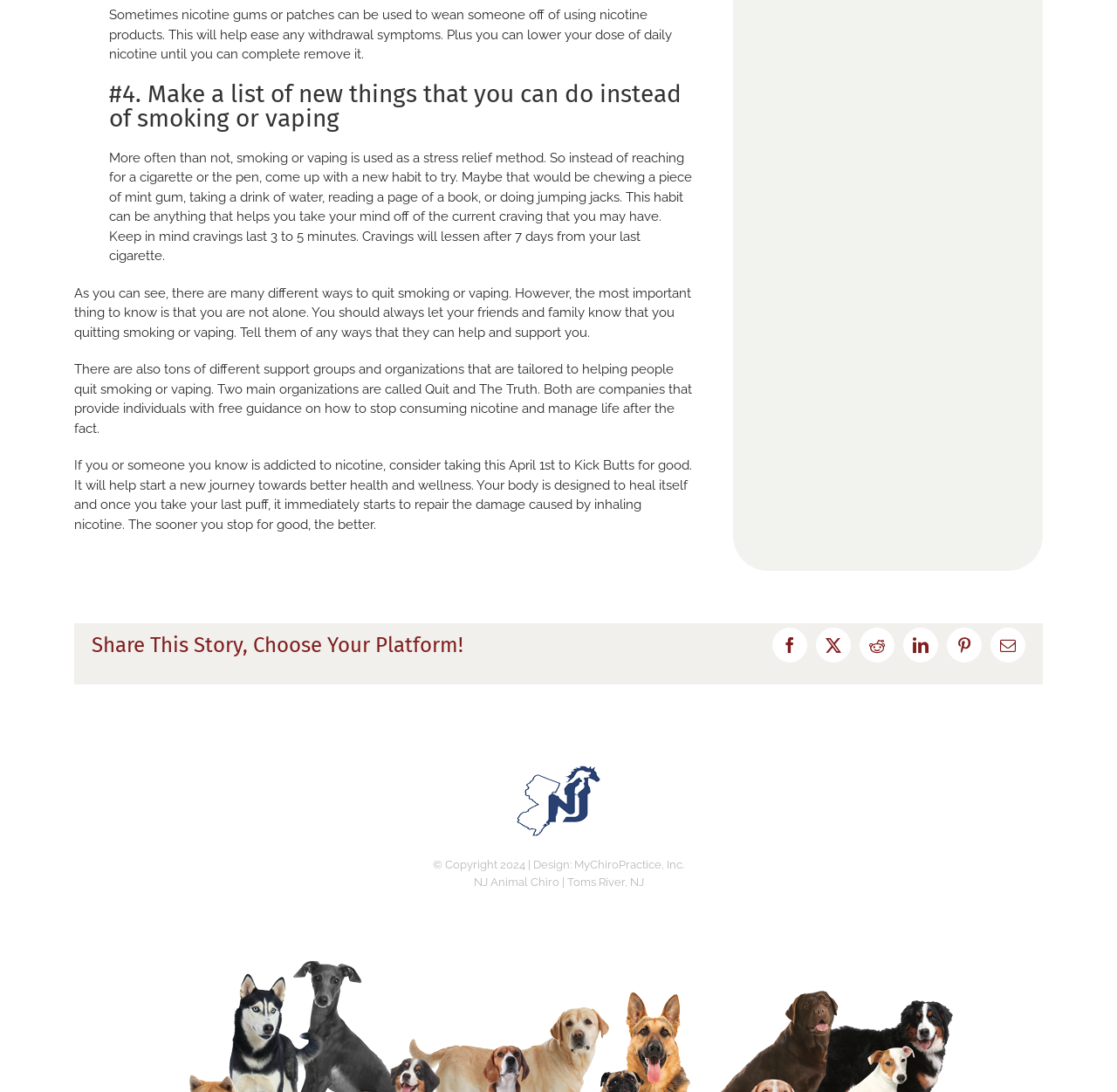Provide the bounding box coordinates of the UI element that matches the description: "MyChiroPractice, Inc.".

[0.514, 0.786, 0.612, 0.798]